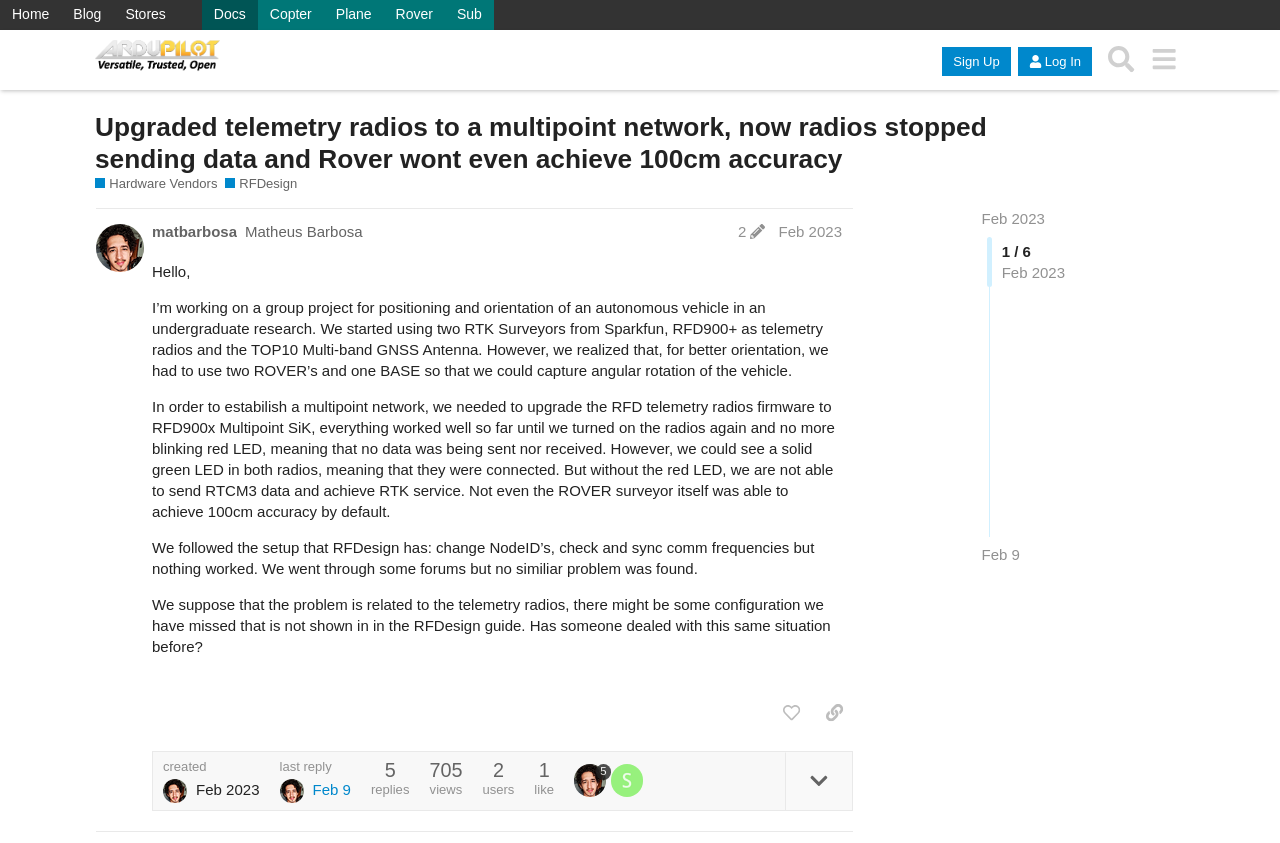Please provide the bounding box coordinates for the element that needs to be clicked to perform the following instruction: "Search for a topic". The coordinates should be given as four float numbers between 0 and 1, i.e., [left, top, right, bottom].

[0.859, 0.045, 0.892, 0.096]